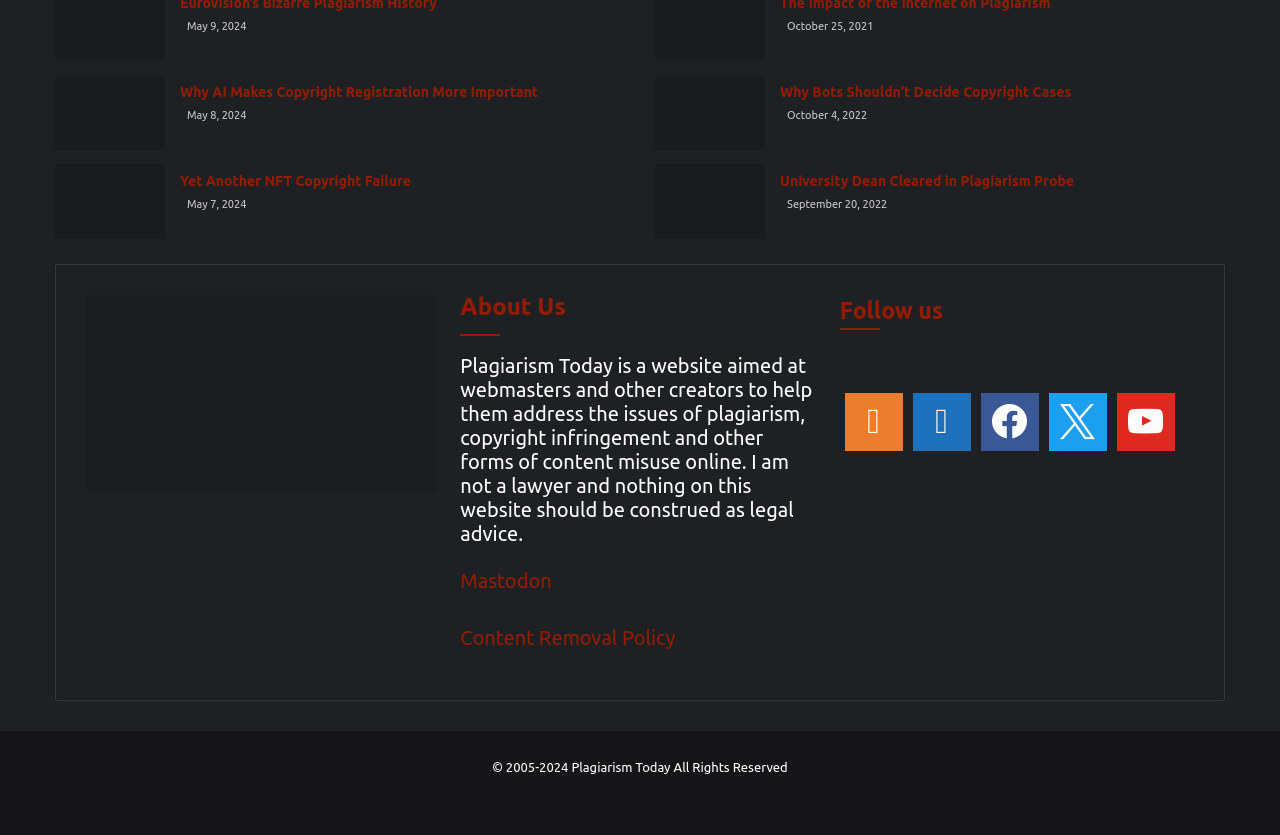What is the purpose of Plagiarism Today?
Provide a detailed and extensive answer to the question.

I found the purpose of Plagiarism Today by reading the StaticText element that describes the website's aim, which is to help webmasters and creators address issues of plagiarism, copyright infringement, and content misuse online.